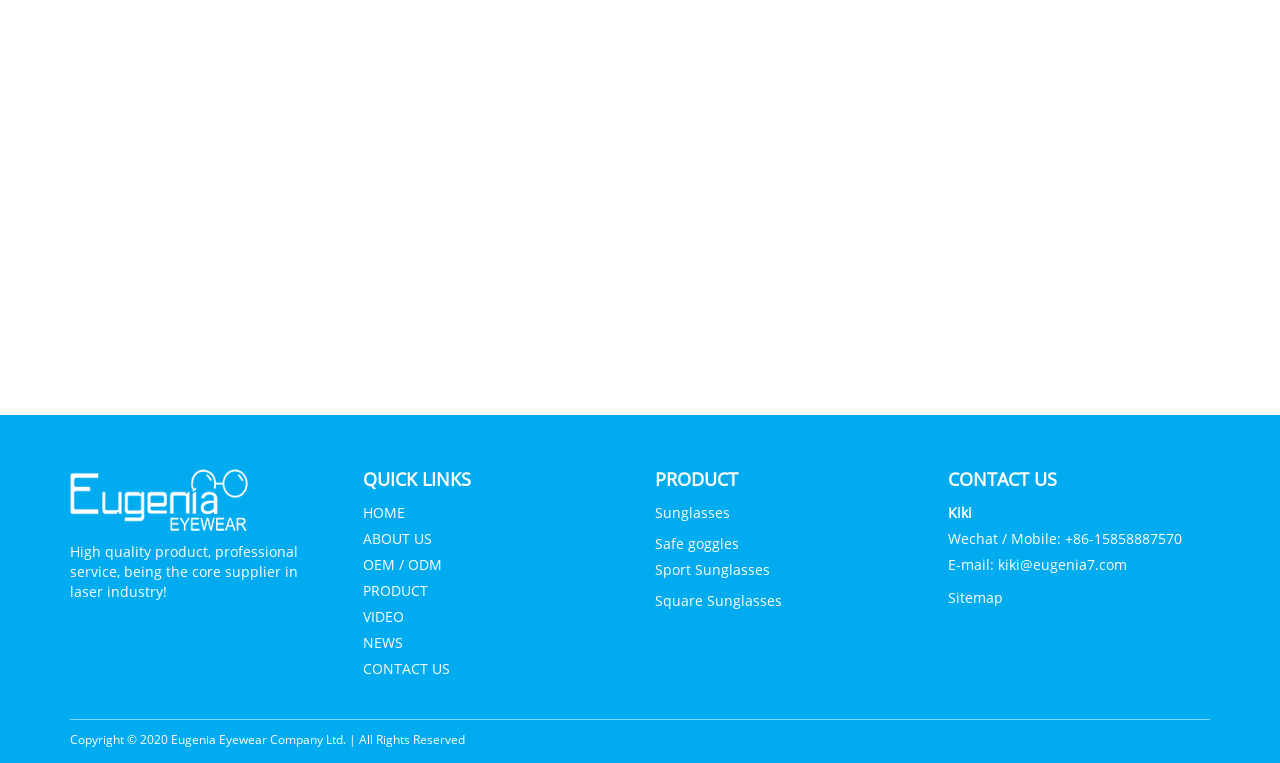Refer to the image and provide an in-depth answer to the question: 
What is the company's copyright year?

The StaticText element 'Copyright © 2020 Eugenia Eyewear Company Ltd. | All Rights Reserved' indicates that the company's copyright year is 2020.